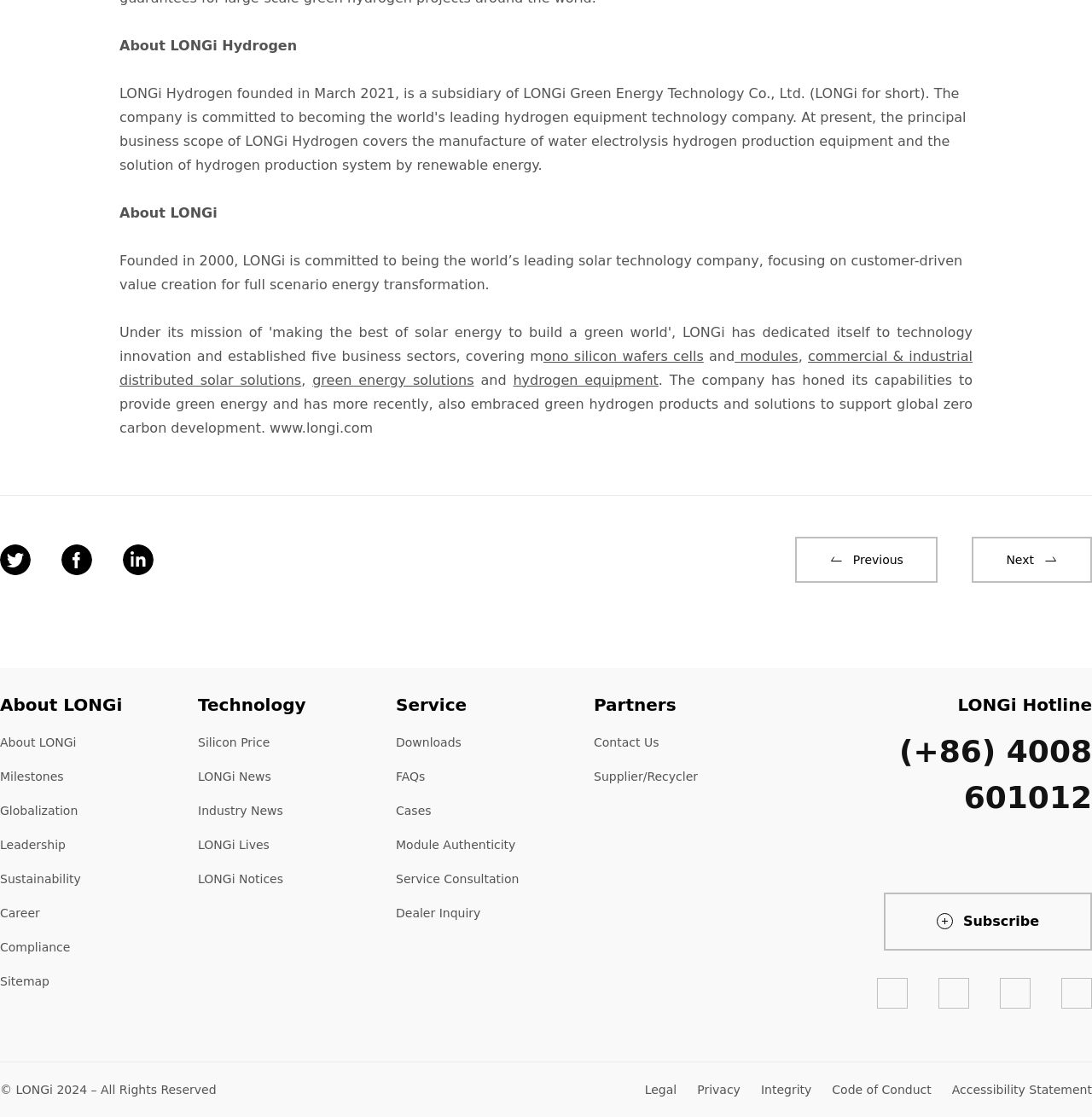Determine the bounding box coordinates in the format (top-left x, top-left y, bottom-right x, bottom-right y). Ensure all values are floating point numbers between 0 and 1. Identify the bounding box of the UI element described by: Code of Conduct

[0.762, 0.969, 0.853, 0.982]